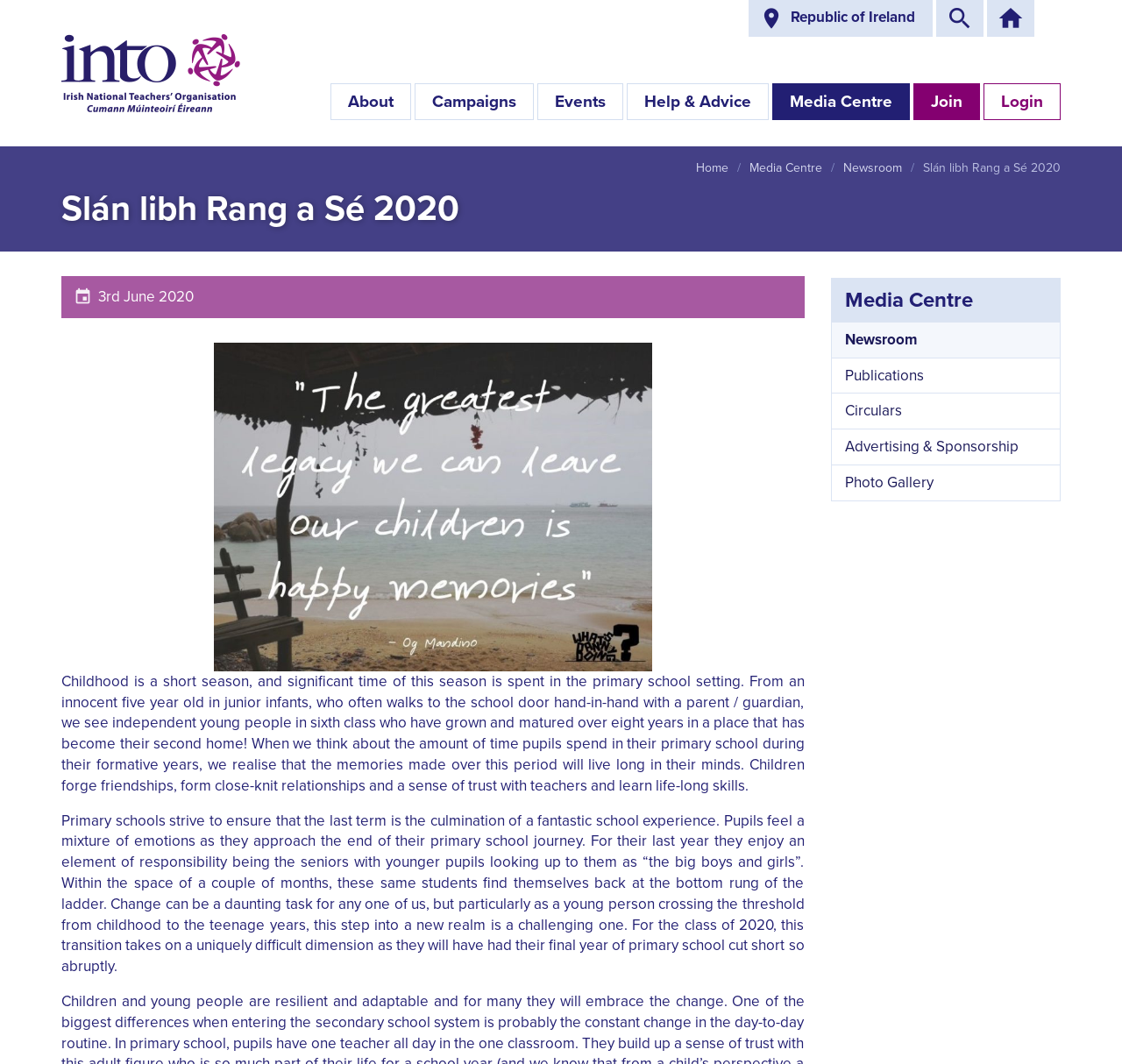Please answer the following question as detailed as possible based on the image: 
What is the date mentioned in the webpage?

The date '3rd June 2020' is mentioned in the webpage, specifically in the section below the navigation menu. This date is written in the format 'day month year'.